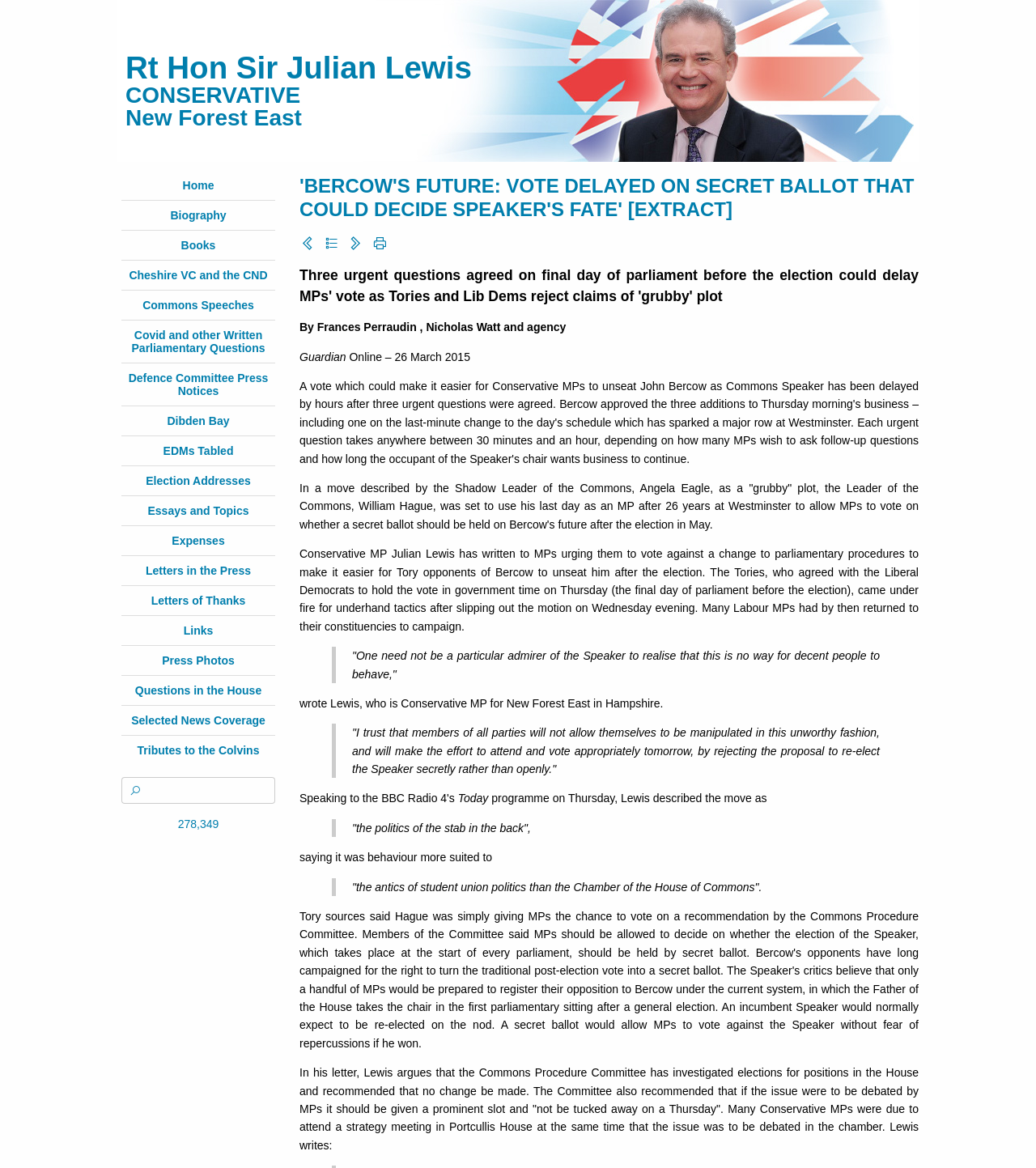Determine the bounding box coordinates of the clickable area required to perform the following instruction: "Click on the link to view Defence Committee Press Notices". The coordinates should be represented as four float numbers between 0 and 1: [left, top, right, bottom].

[0.124, 0.318, 0.259, 0.34]